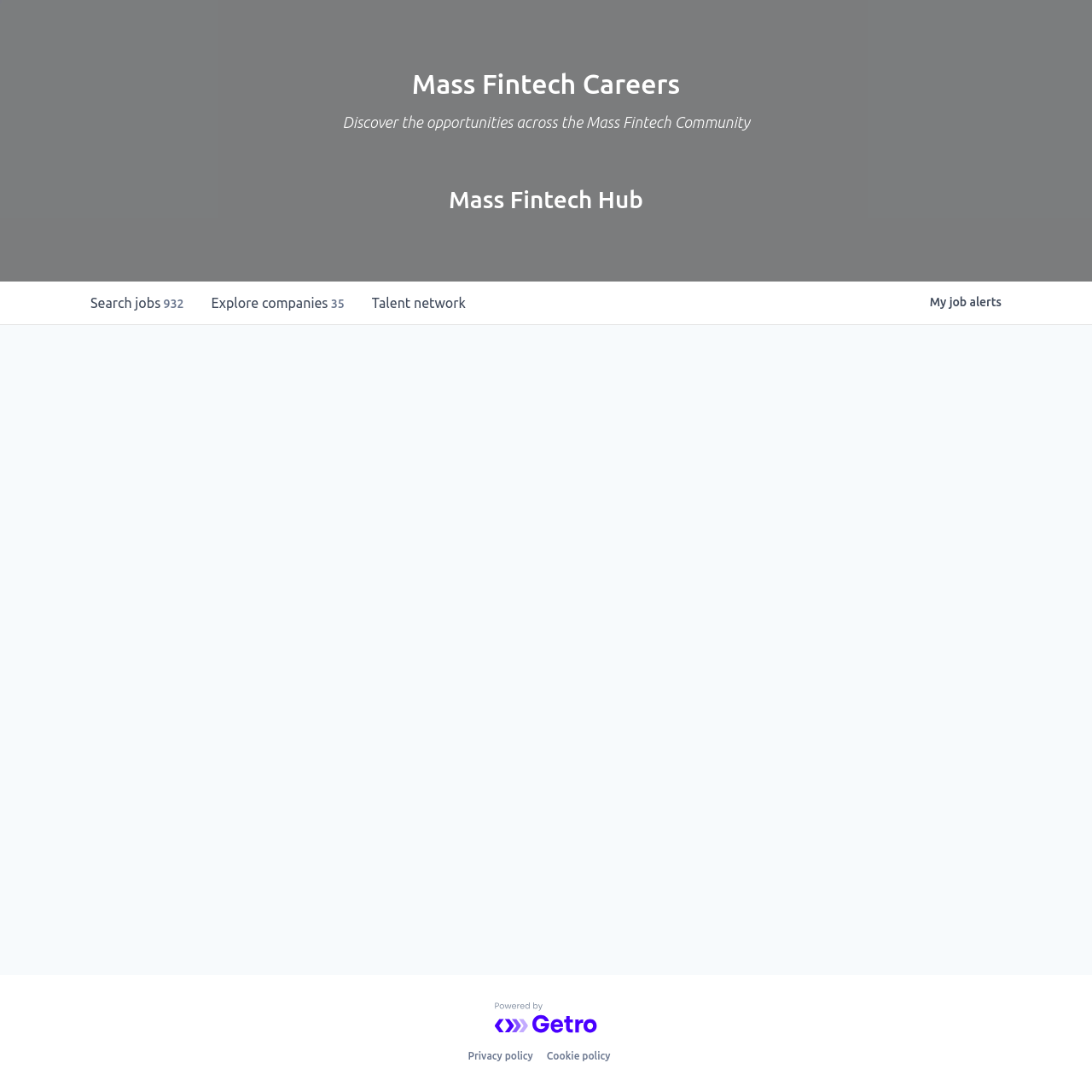Give a one-word or short phrase answer to this question: 
What is the text to the right of the 'hero' image?

Mass Fintech Careers